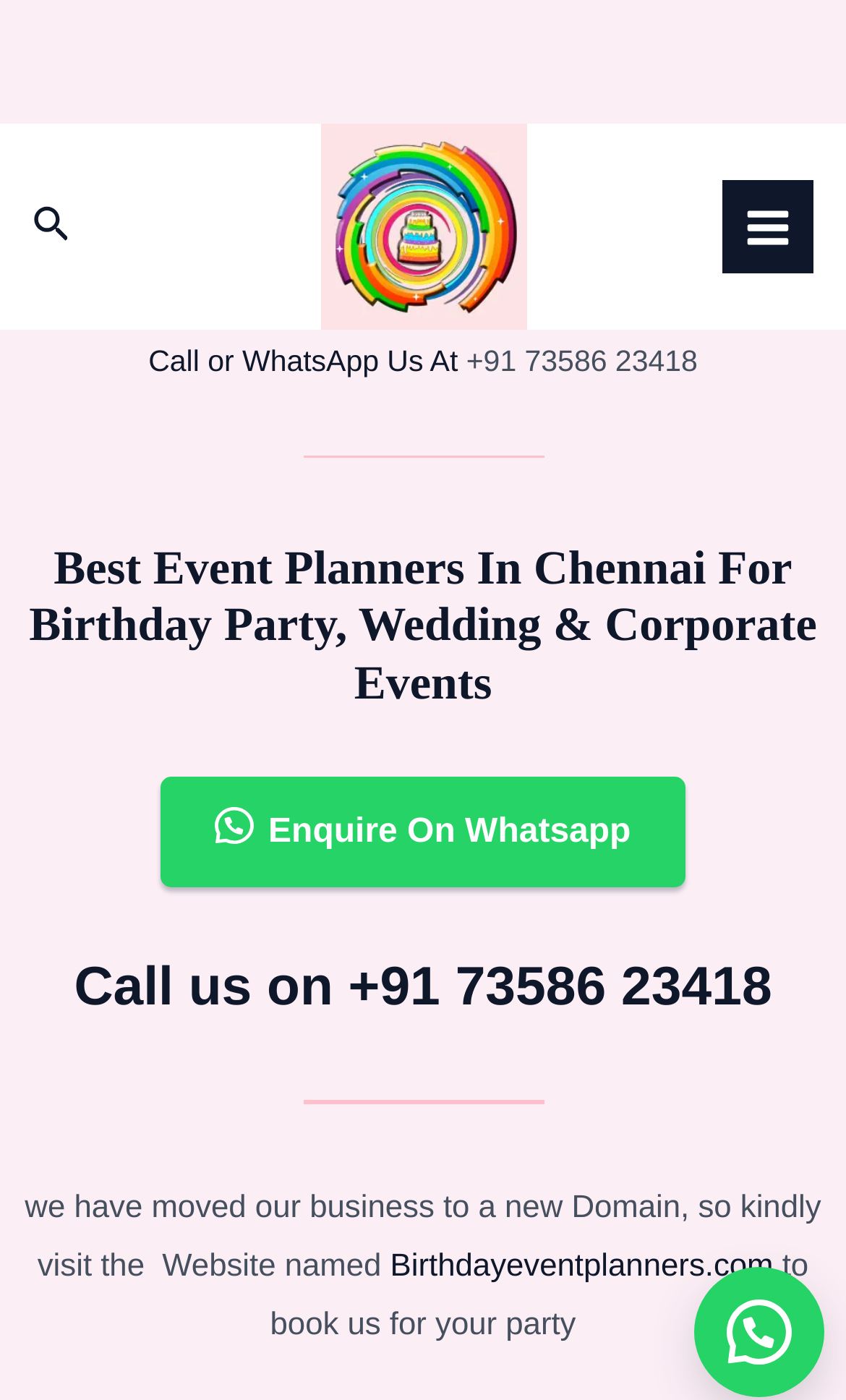Determine the bounding box for the HTML element described here: "Cookie Settings". The coordinates should be given as [left, top, right, bottom] with each number being a float between 0 and 1.

None